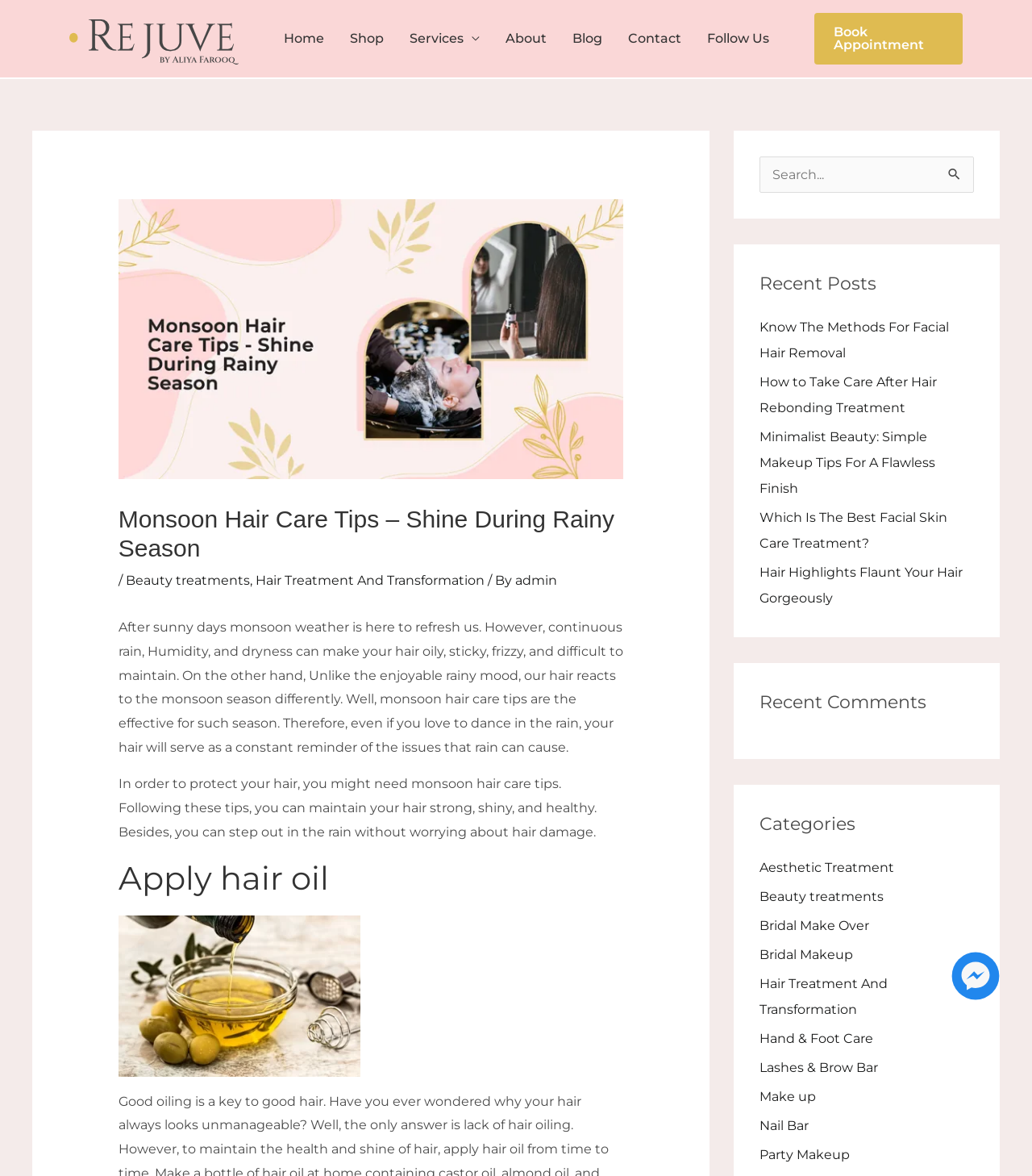Pinpoint the bounding box coordinates for the area that should be clicked to perform the following instruction: "Click on the 'Book Appointment' link".

[0.789, 0.011, 0.933, 0.055]